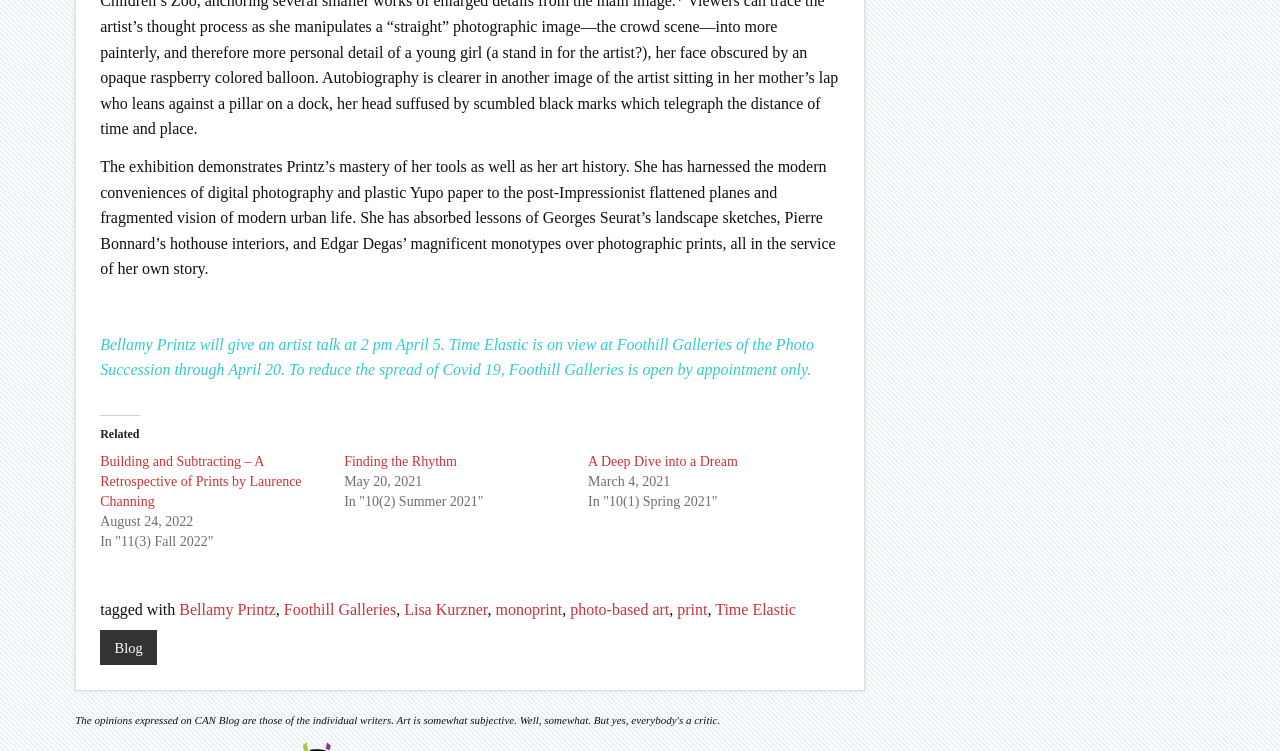Can you determine the bounding box coordinates of the area that needs to be clicked to fulfill the following instruction: "View related article 'Building and Subtracting – A Retrospective of Prints by Laurence Channing'"?

[0.078, 0.604, 0.236, 0.677]